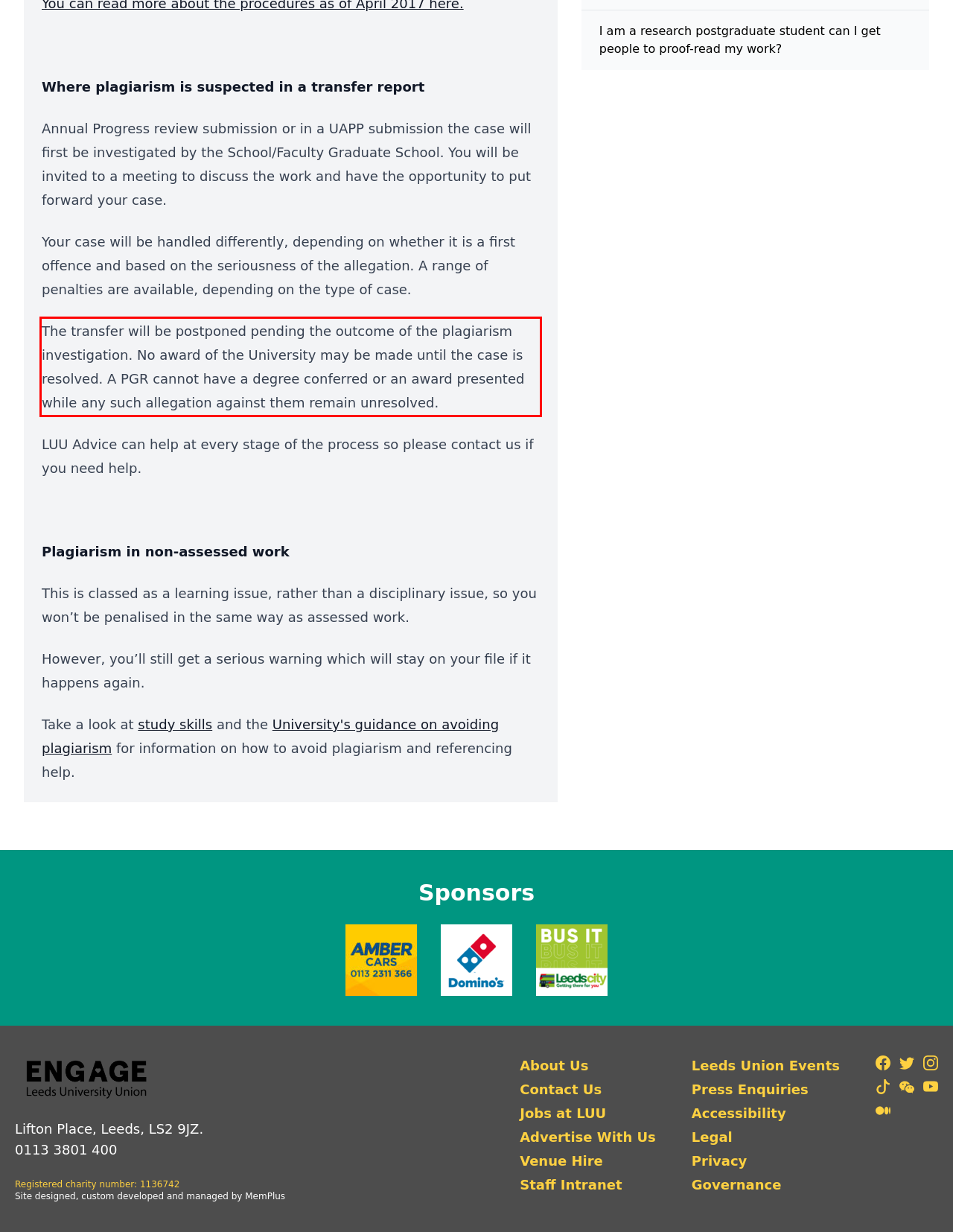Analyze the screenshot of the webpage that features a red bounding box and recognize the text content enclosed within this red bounding box.

The transfer will be postponed pending the outcome of the plagiarism investigation. No award of the University may be made until the case is resolved. A PGR cannot have a degree conferred or an award presented while any such allegation against them remain unresolved.